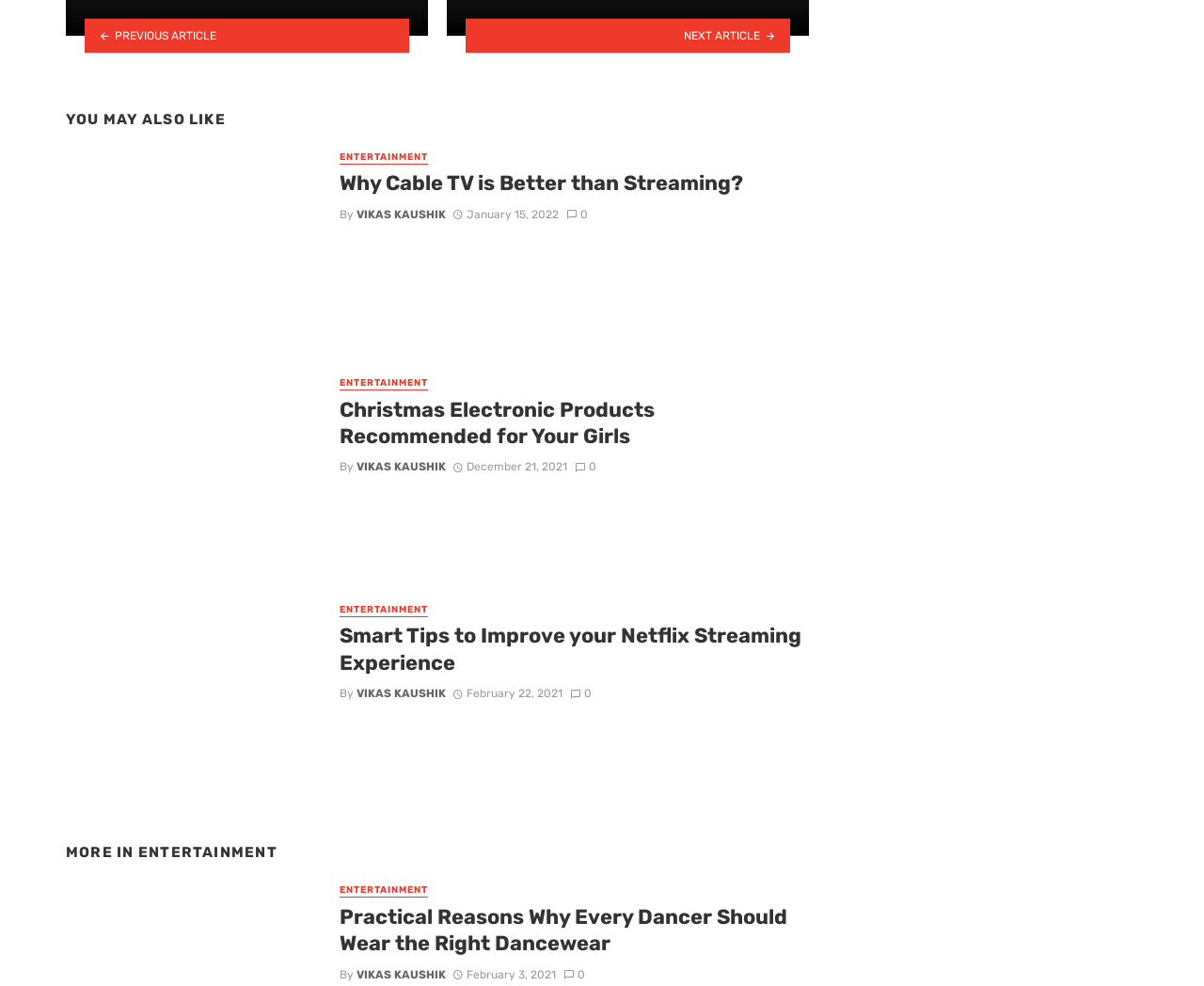Use a single word or phrase to answer the question:
What is the category of the second article?

ENTERTAINMENT